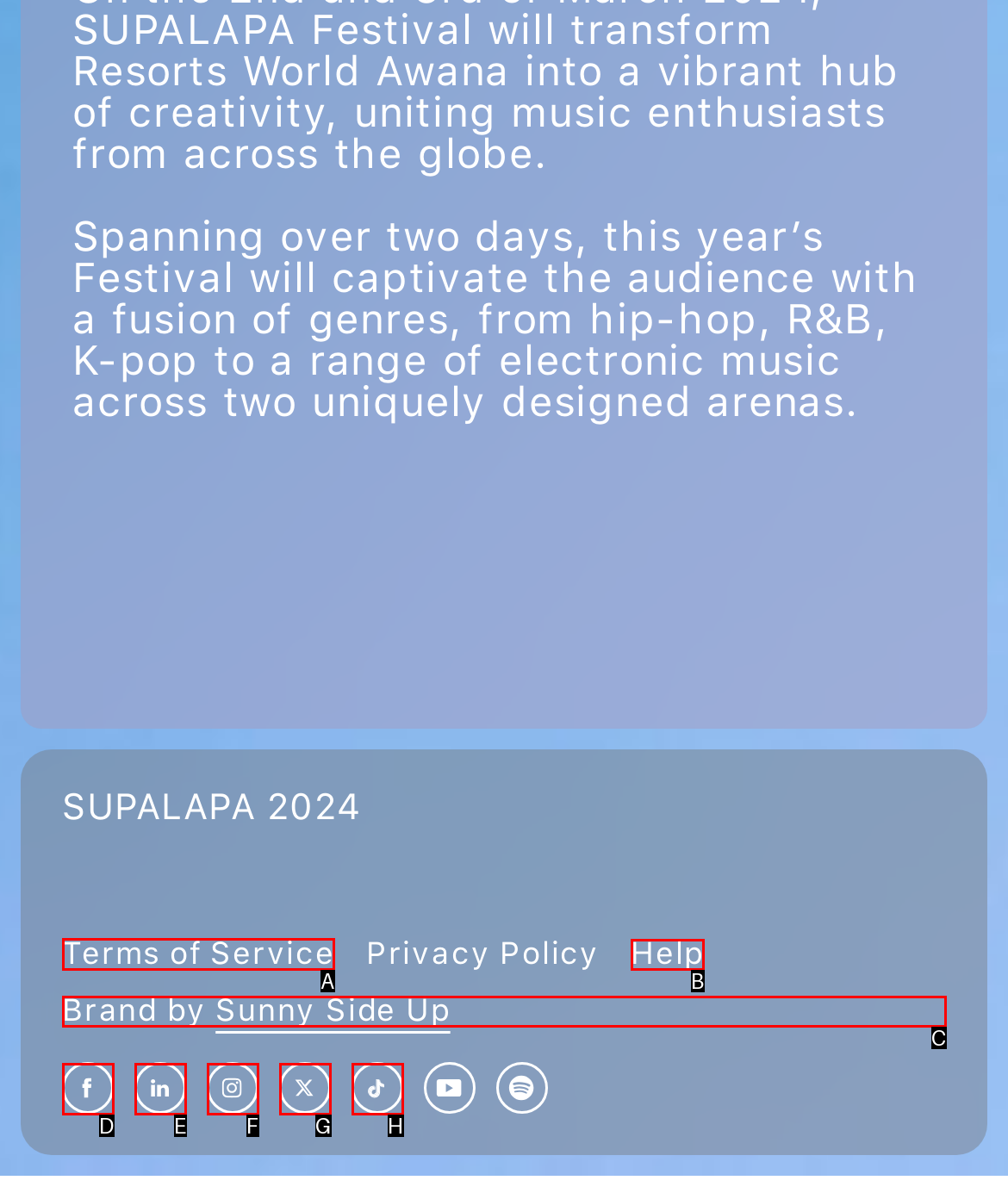Choose the UI element to click on to achieve this task: View Terms of Service. Reply with the letter representing the selected element.

A